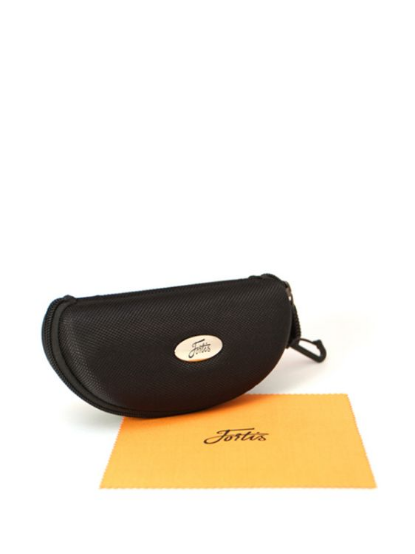Offer an in-depth caption that covers the entire scene depicted in the image.

The image features a stylish black case designed for Fortis Eyewear, specifically accommodating the Bays Lite Sunglasses. The case showcases a textured exterior that not only provides durability but also a modern aesthetic. Affixed to the case is a polished silver logo plate displaying the Fortis name, indicating the brand's commitment to quality and style. Beside the case lies an orange cleaning cloth, emblazoned with the Fortis logo, complementing the overall presentation. This combination ensures both protection for the sunglasses and an elegant touch for the user, making it a perfect accessory for those who prioritize both function and fashion.